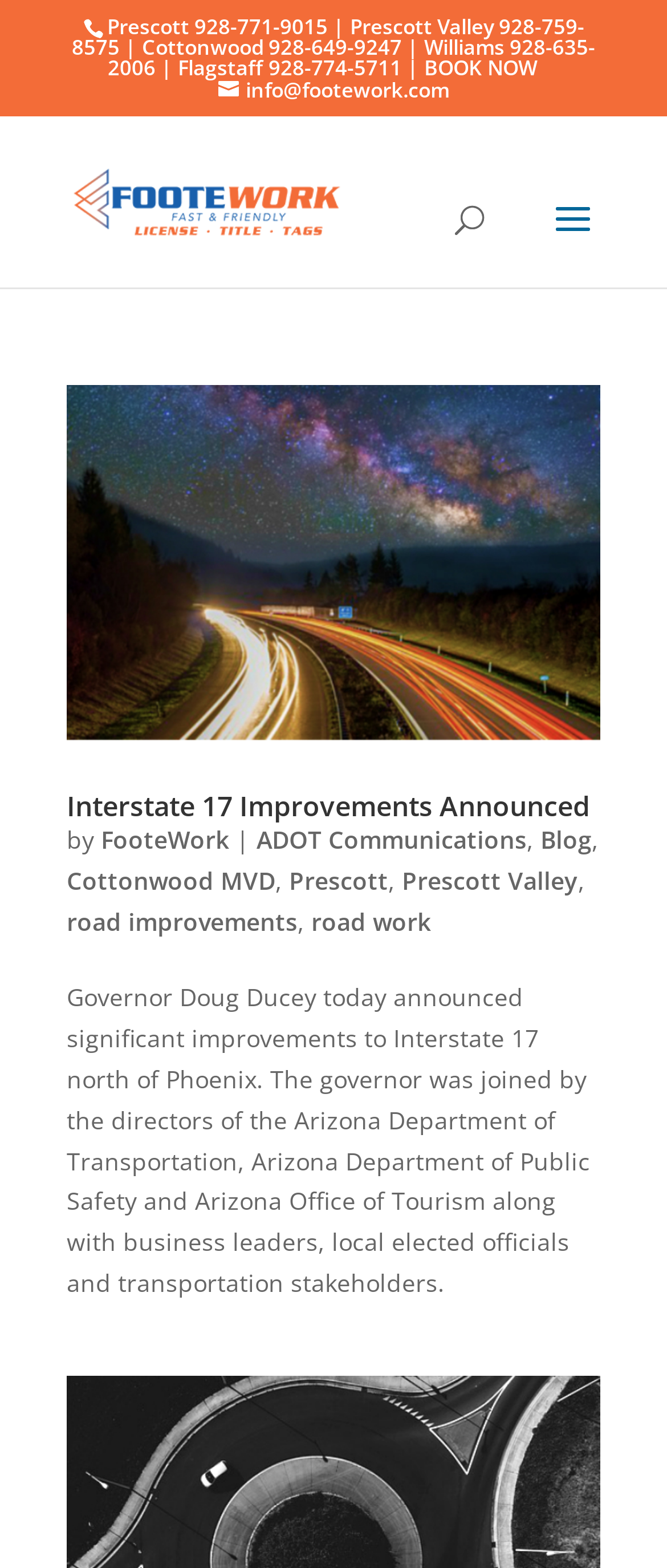How many phone numbers are listed?
With the help of the image, please provide a detailed response to the question.

I counted the phone numbers listed at the top of the webpage, which are Prescott 928-771-9015, Prescott Valley 928-759-8575, Cottonwood 928-649-9247, Williams 928-635-2006, and Flagstaff 928-774-5711.